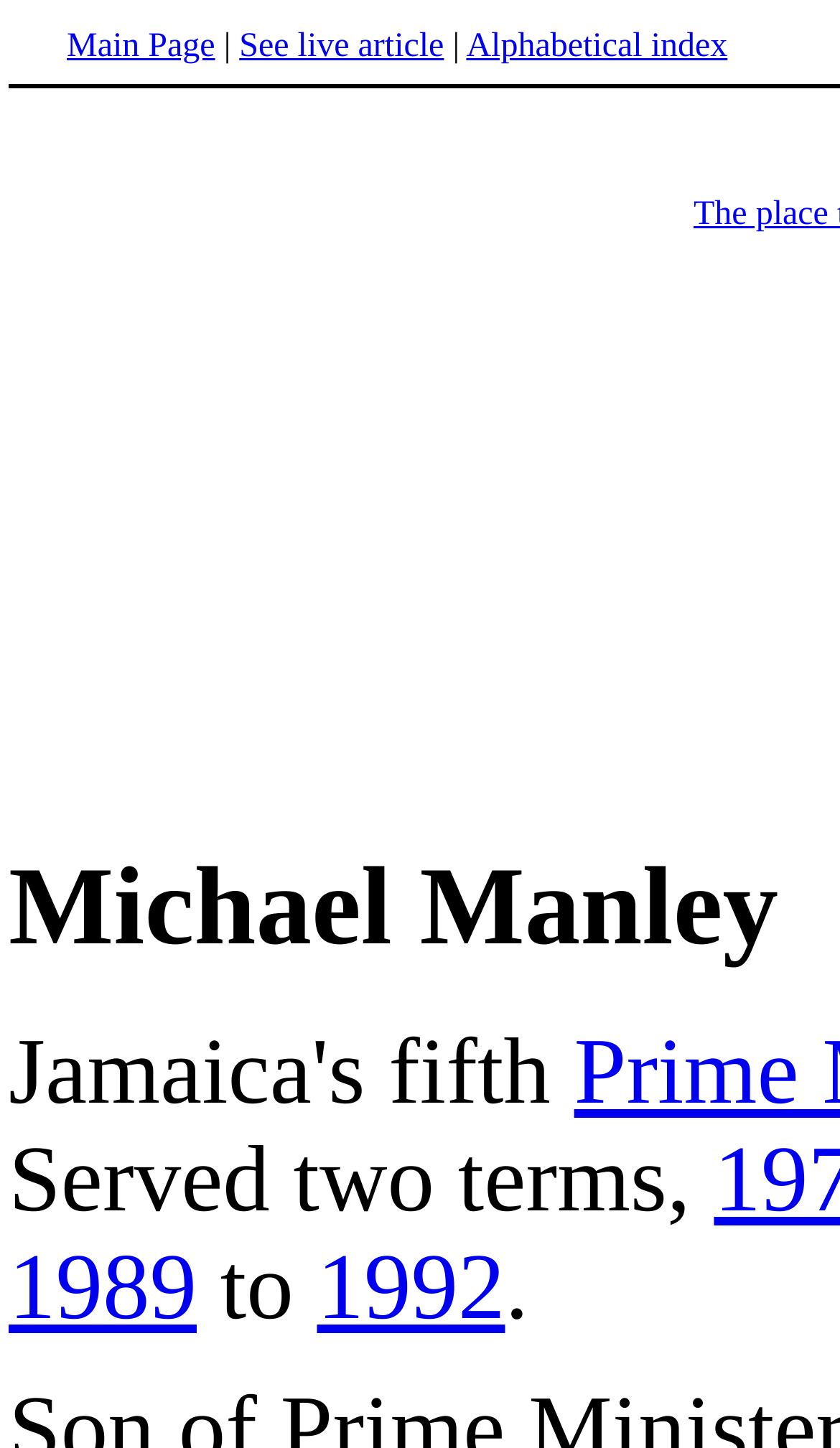Respond to the question below with a concise word or phrase:
How many links are at the top?

3